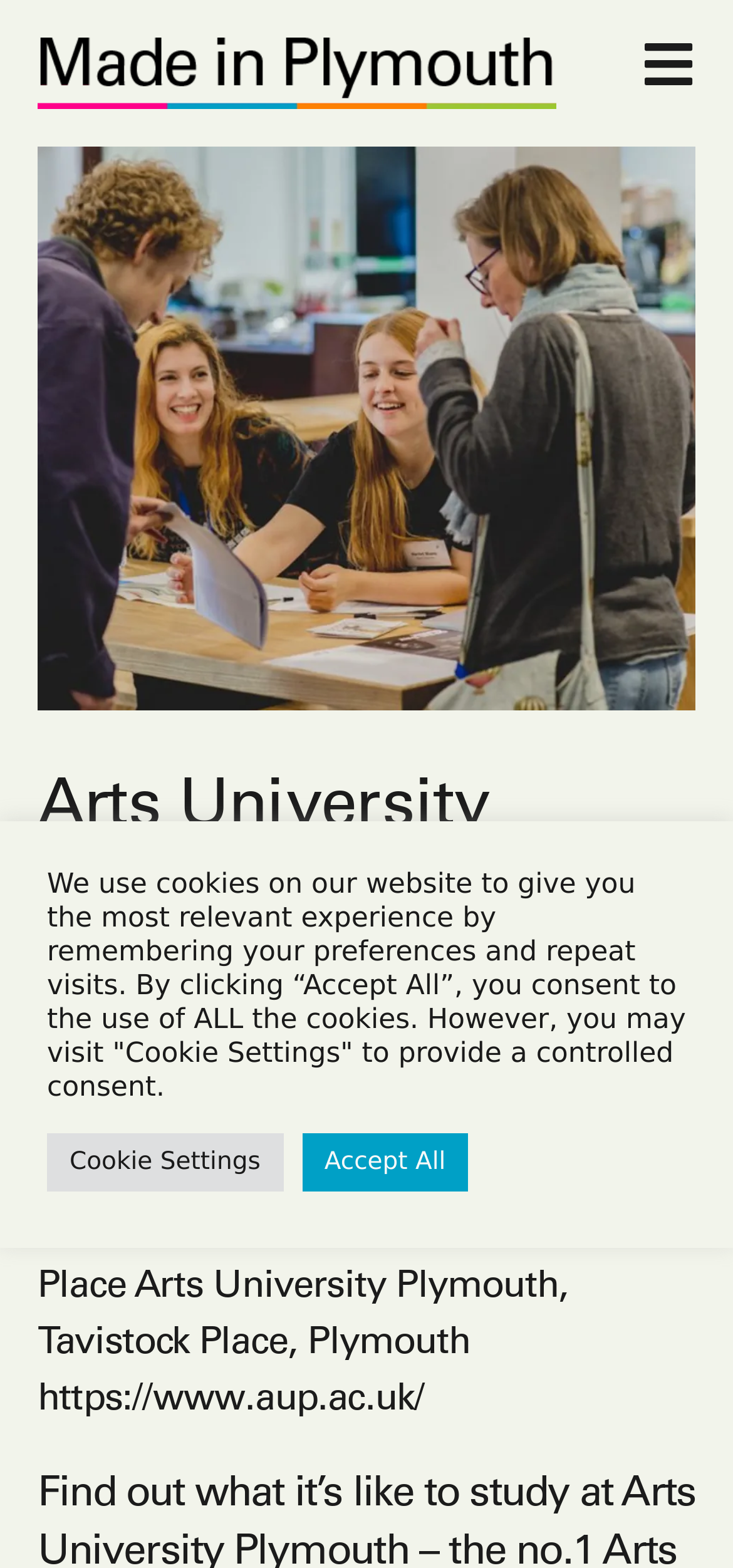Respond with a single word or short phrase to the following question: 
How many links are there in the top section of the webpage?

2